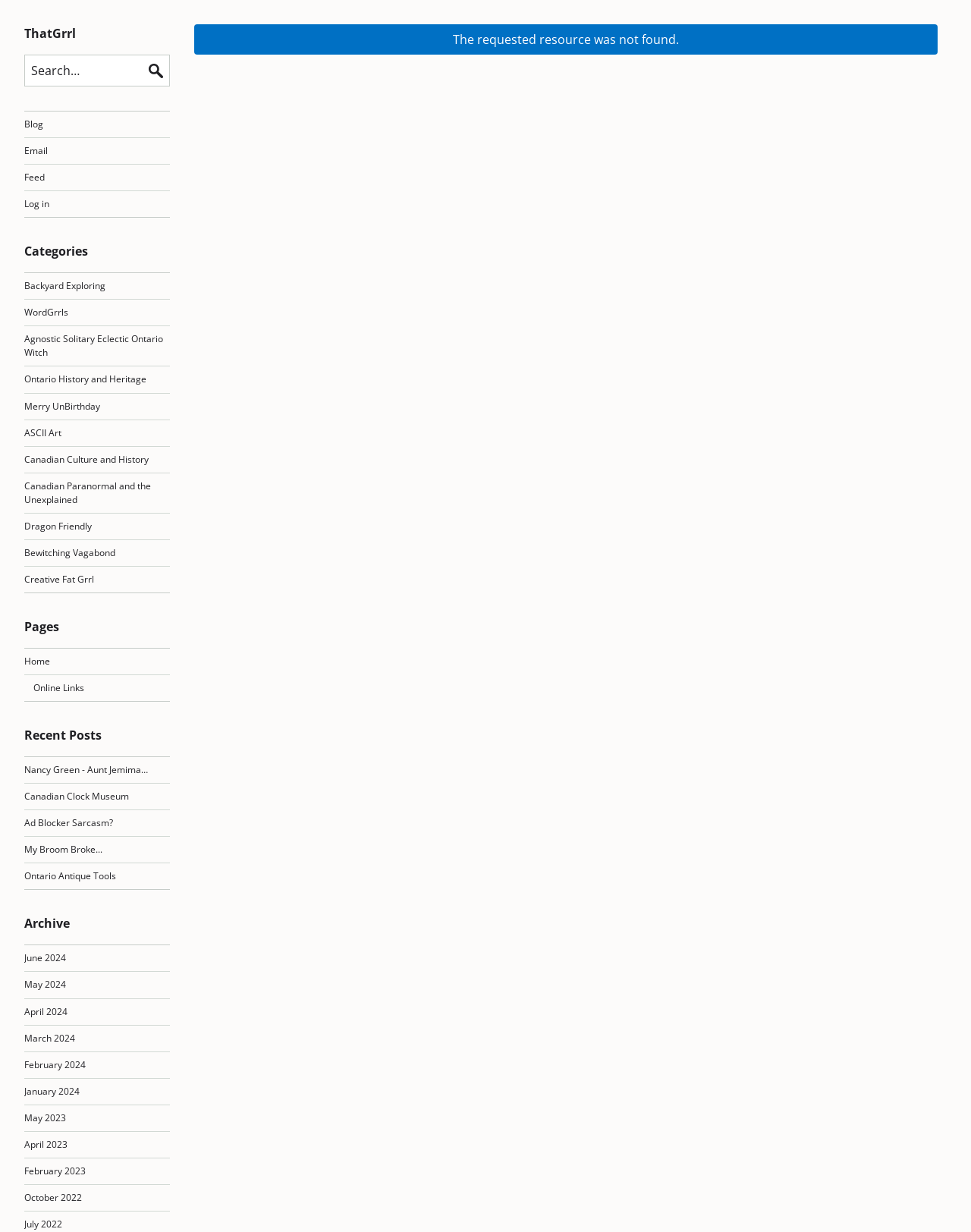Provide the bounding box coordinates, formatted as (top-left x, top-left y, bottom-right x, bottom-right y), with all values being floating point numbers between 0 and 1. Identify the bounding box of the UI element that matches the description: June 2024

[0.025, 0.772, 0.068, 0.783]